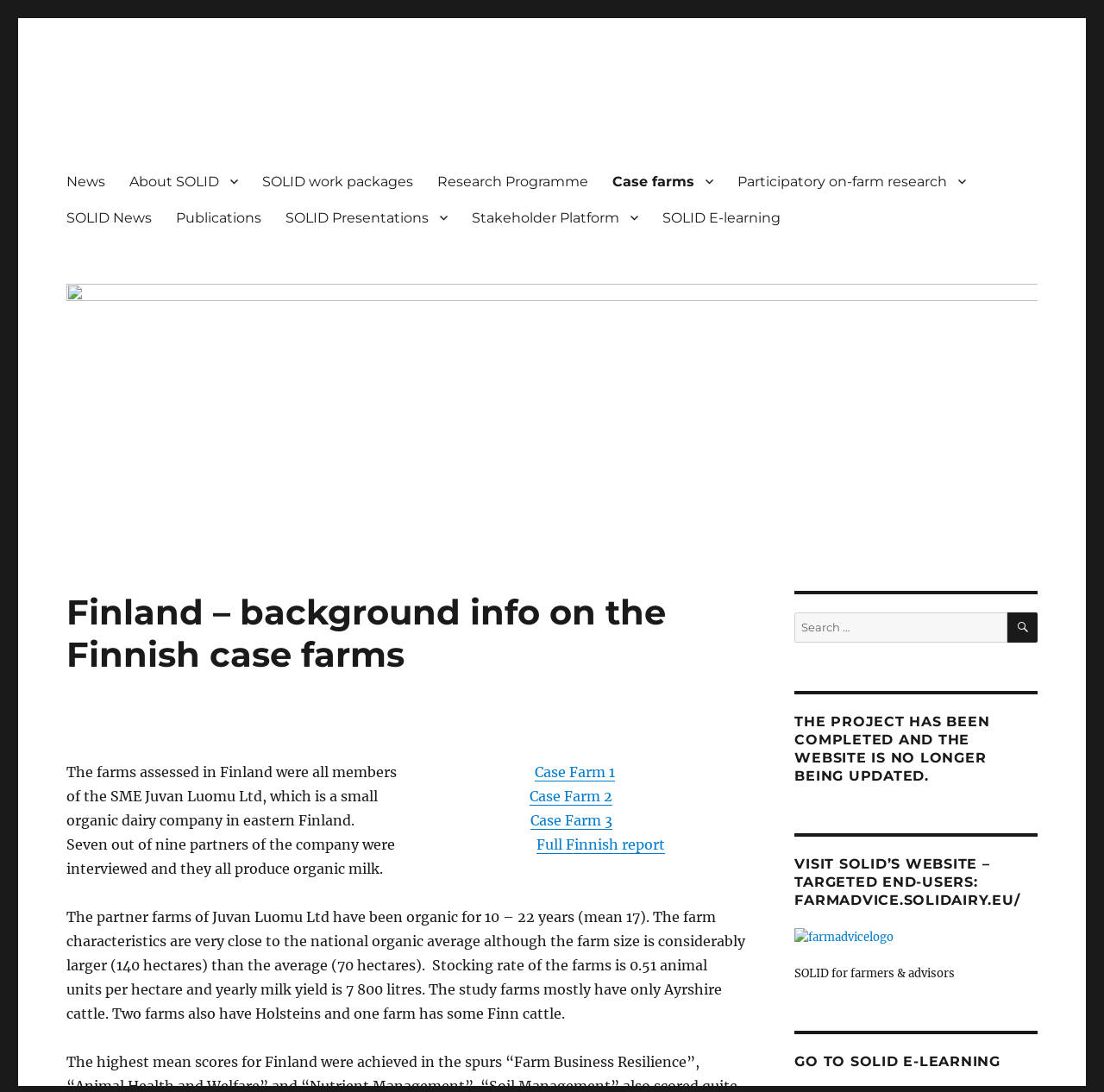What is the name of the company mentioned in the webpage? From the image, respond with a single word or brief phrase.

Juvan Luomu Ltd